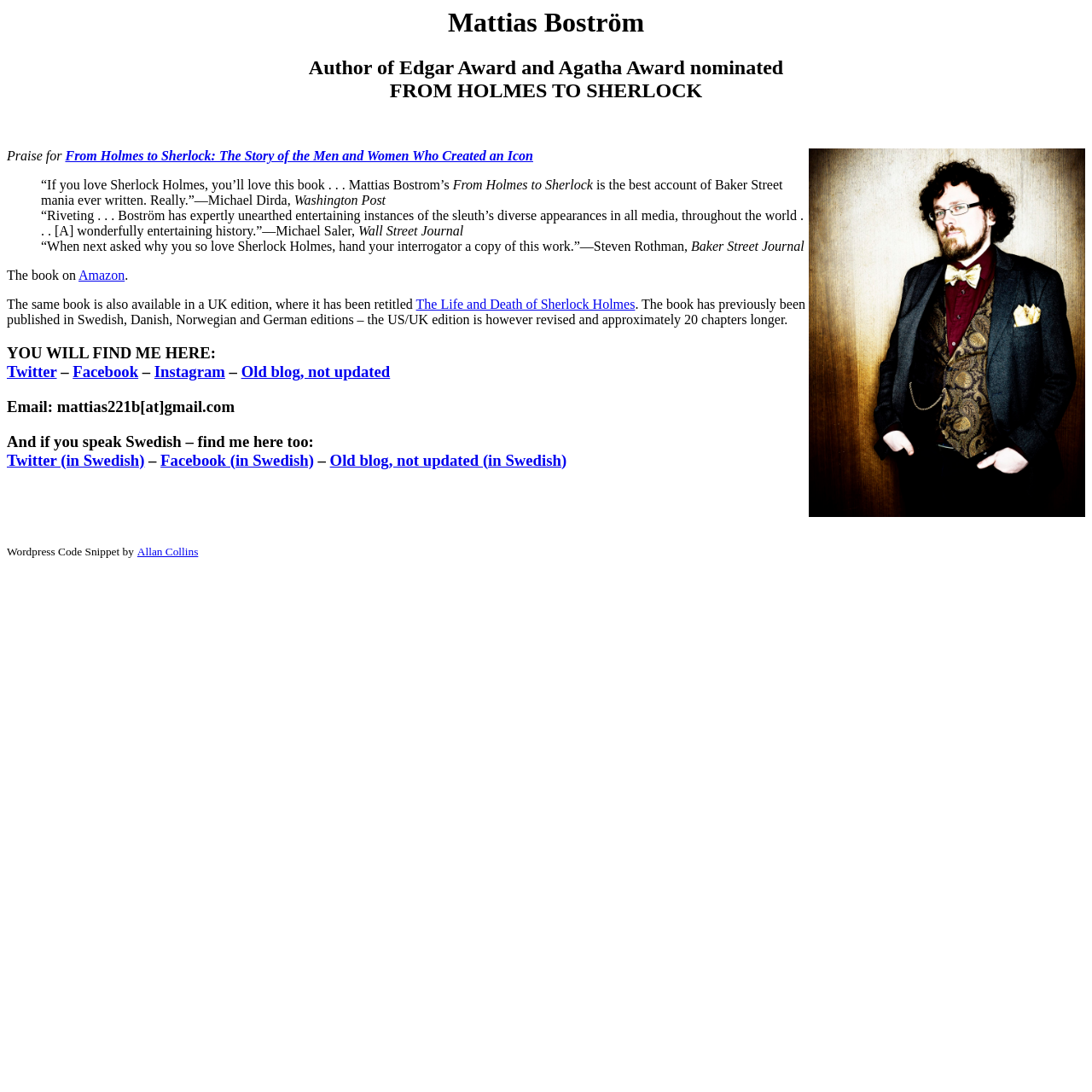Write a detailed summary of the webpage.

This webpage is about Mattias Boström, an author who wrote "From Holmes to Sherlock". At the top of the page, there is a heading with the author's name, followed by another heading that describes the book and its awards. 

Below these headings, there is a blockquote section that contains praise for the book from various sources, including the Washington Post and Wall Street Journal. The quotes are attributed to their respective authors and publications.

Further down, there is a section that mentions the book's availability on Amazon, and that it is also available in a UK edition with a different title. The book has been published in several languages, including Swedish, Danish, Norwegian, and German.

The page also contains a section with links to the author's social media profiles, including Twitter, Facebook, and Instagram, as well as an old blog that is no longer updated. The author's email address is also provided.

Additionally, there is a section that provides links to the author's Swedish social media profiles and an old Swedish blog. 

At the very bottom of the page, there is a credit to Allan Collins for a WordPress code snippet.